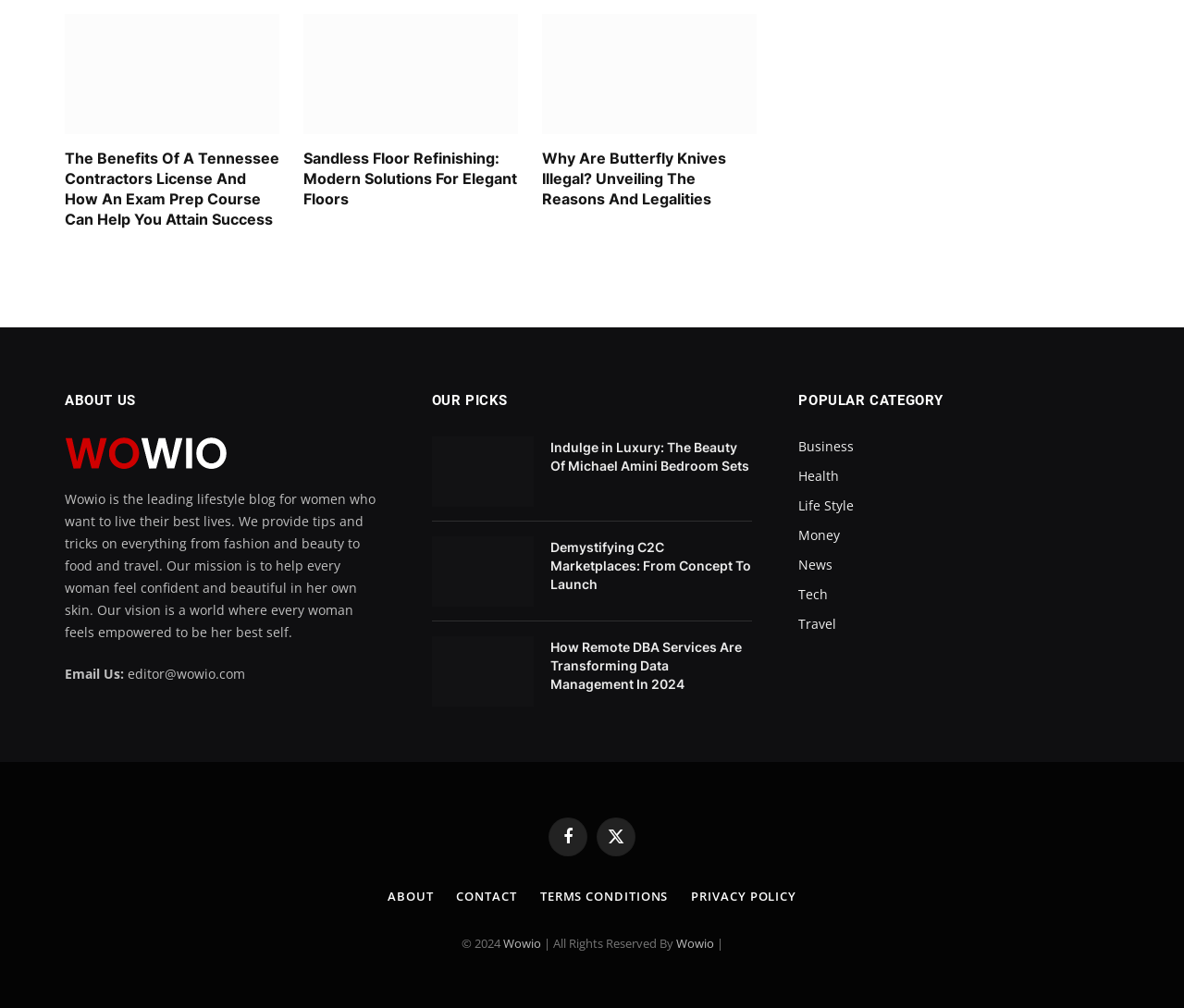What categories are available on the webpage?
Refer to the image and provide a one-word or short phrase answer.

Business, Health, etc.